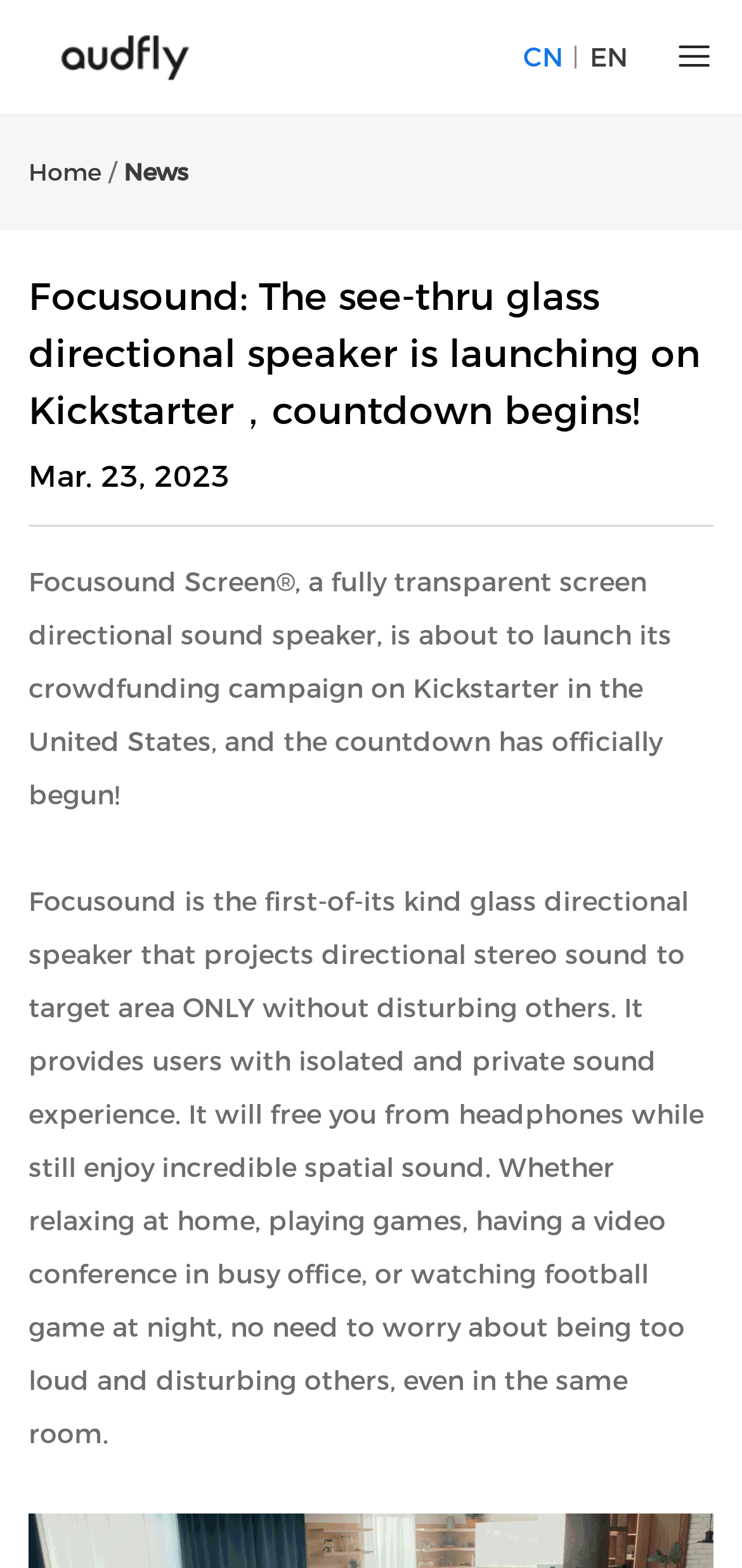Determine the bounding box for the described UI element: "alt="Audfly Technology" title="Audfly Technology"".

[0.038, 0.024, 0.293, 0.046]